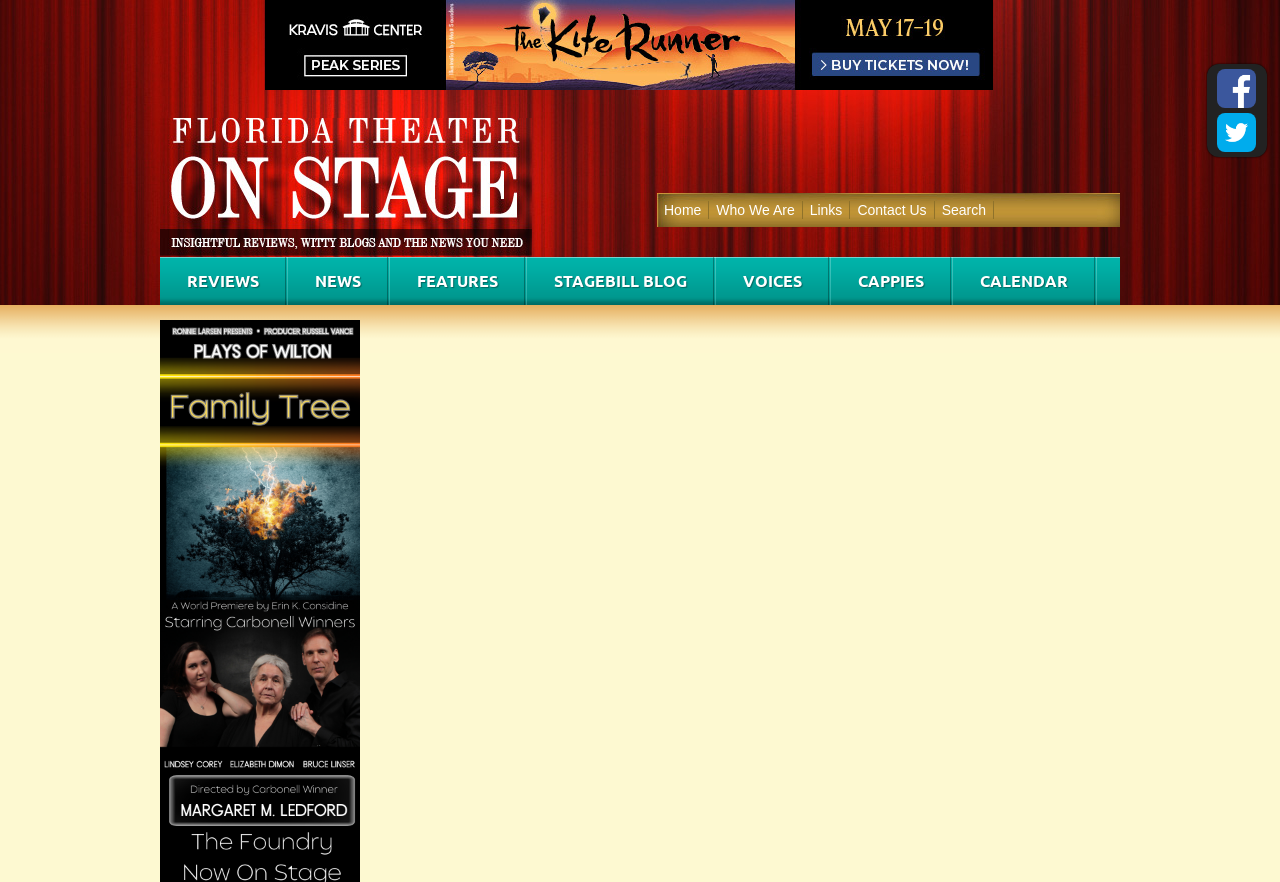Find the bounding box coordinates of the element I should click to carry out the following instruction: "Check out the CALENDAR".

[0.745, 0.291, 0.855, 0.346]